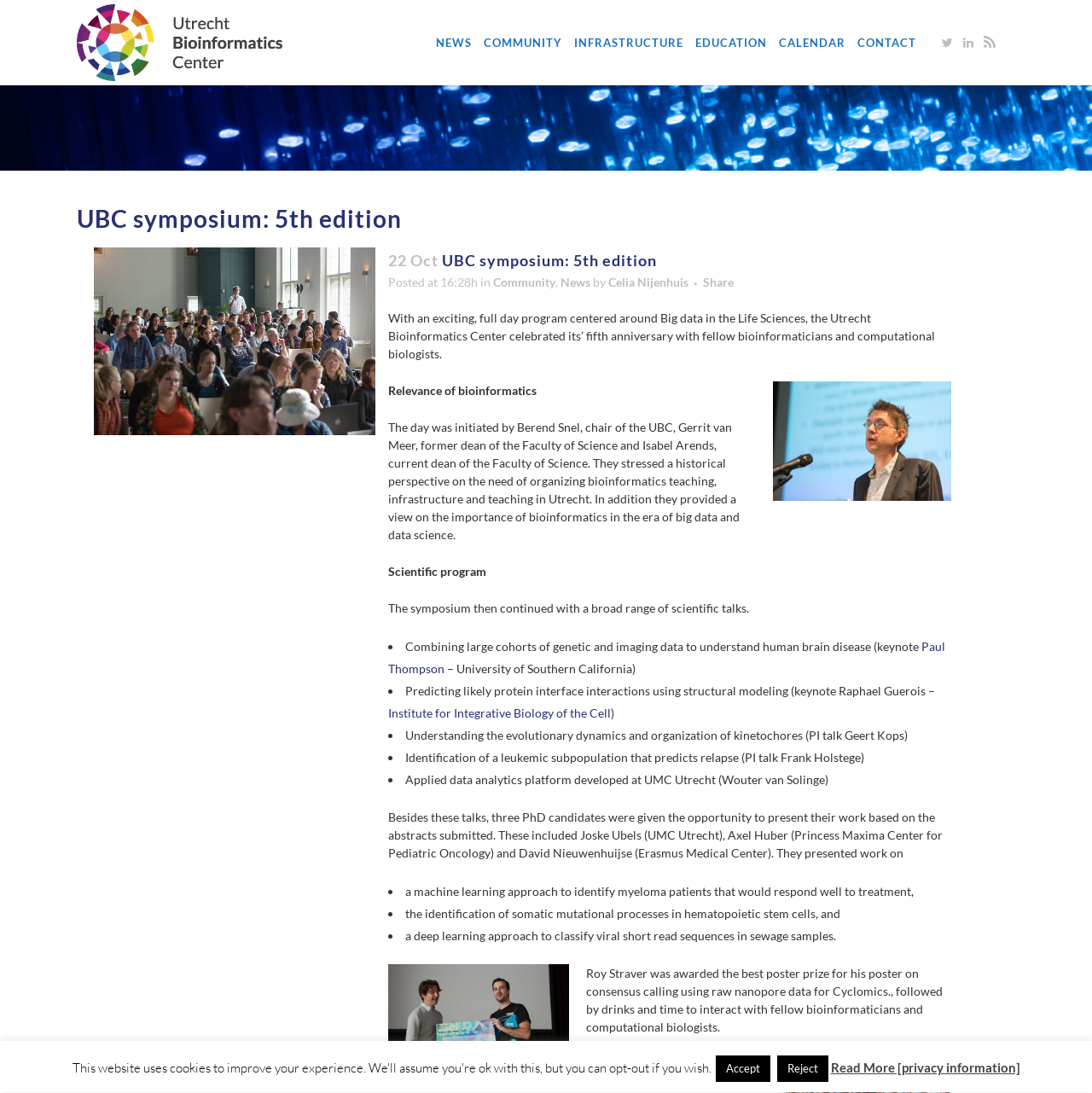Find the bounding box coordinates for the HTML element specified by: "Celia Nijenhuis".

[0.557, 0.252, 0.63, 0.265]